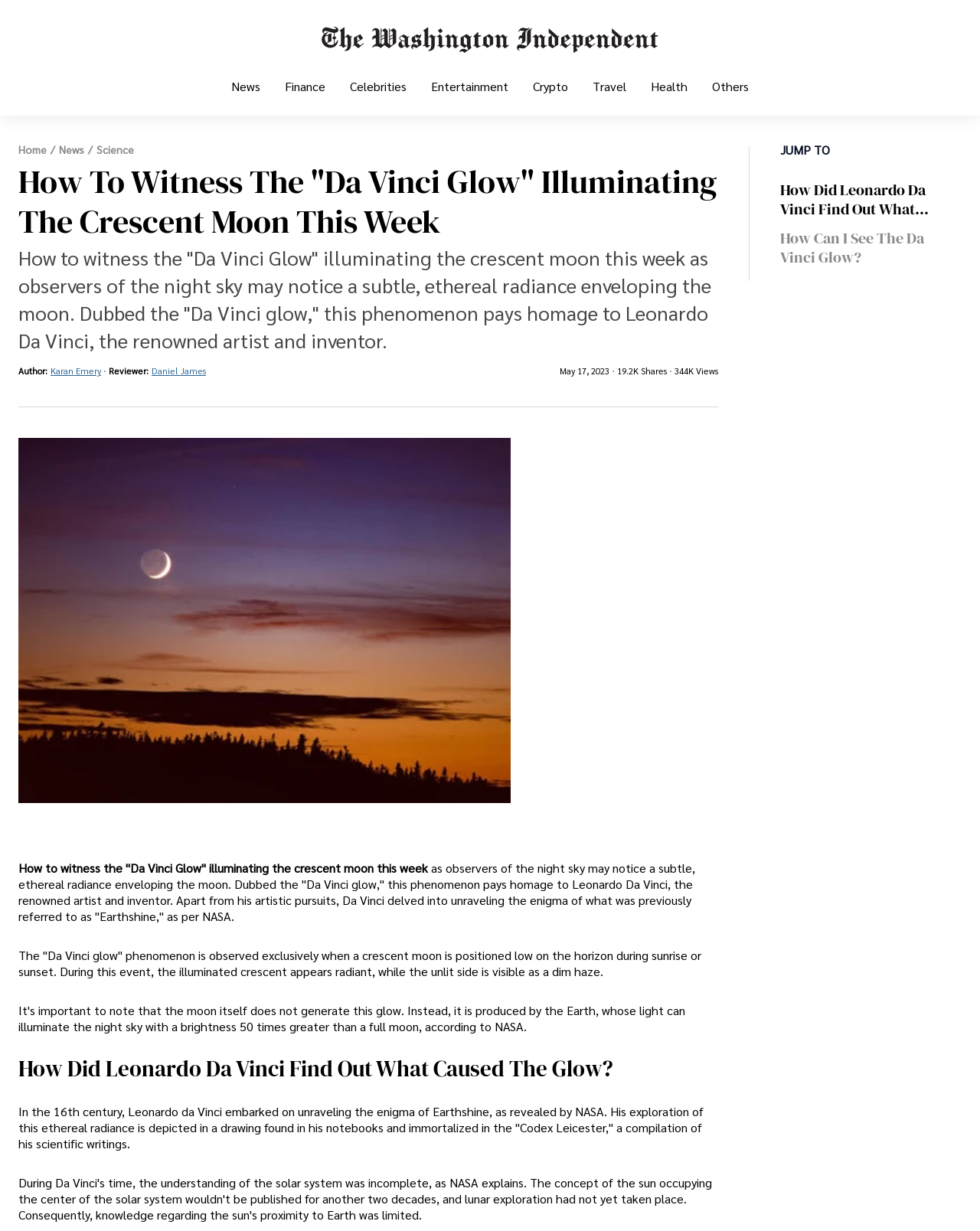Use a single word or phrase to answer the following:
When can the 'Da Vinci Glow' phenomenon be observed?

During sunrise or sunset